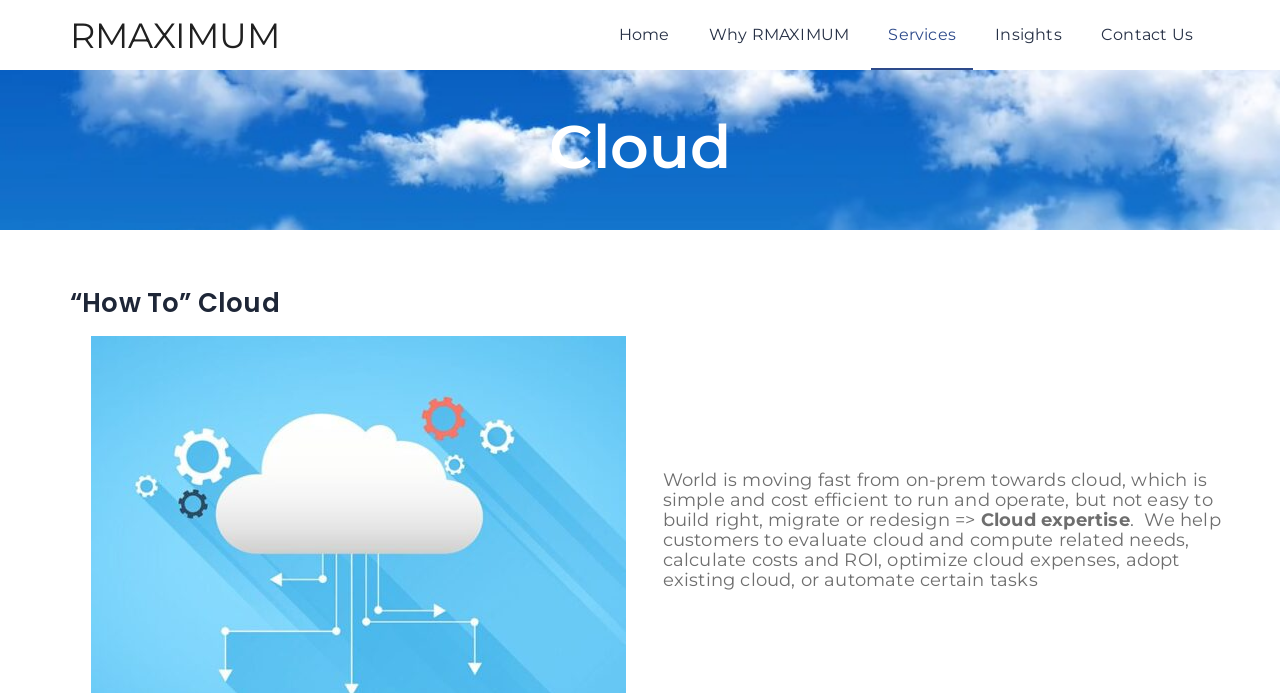What does the company help customers with?
Give a detailed and exhaustive answer to the question.

According to the webpage, the company helps customers to evaluate cloud and compute related needs, calculate costs and ROI, optimize cloud expenses, adopt existing cloud, or automate certain tasks.